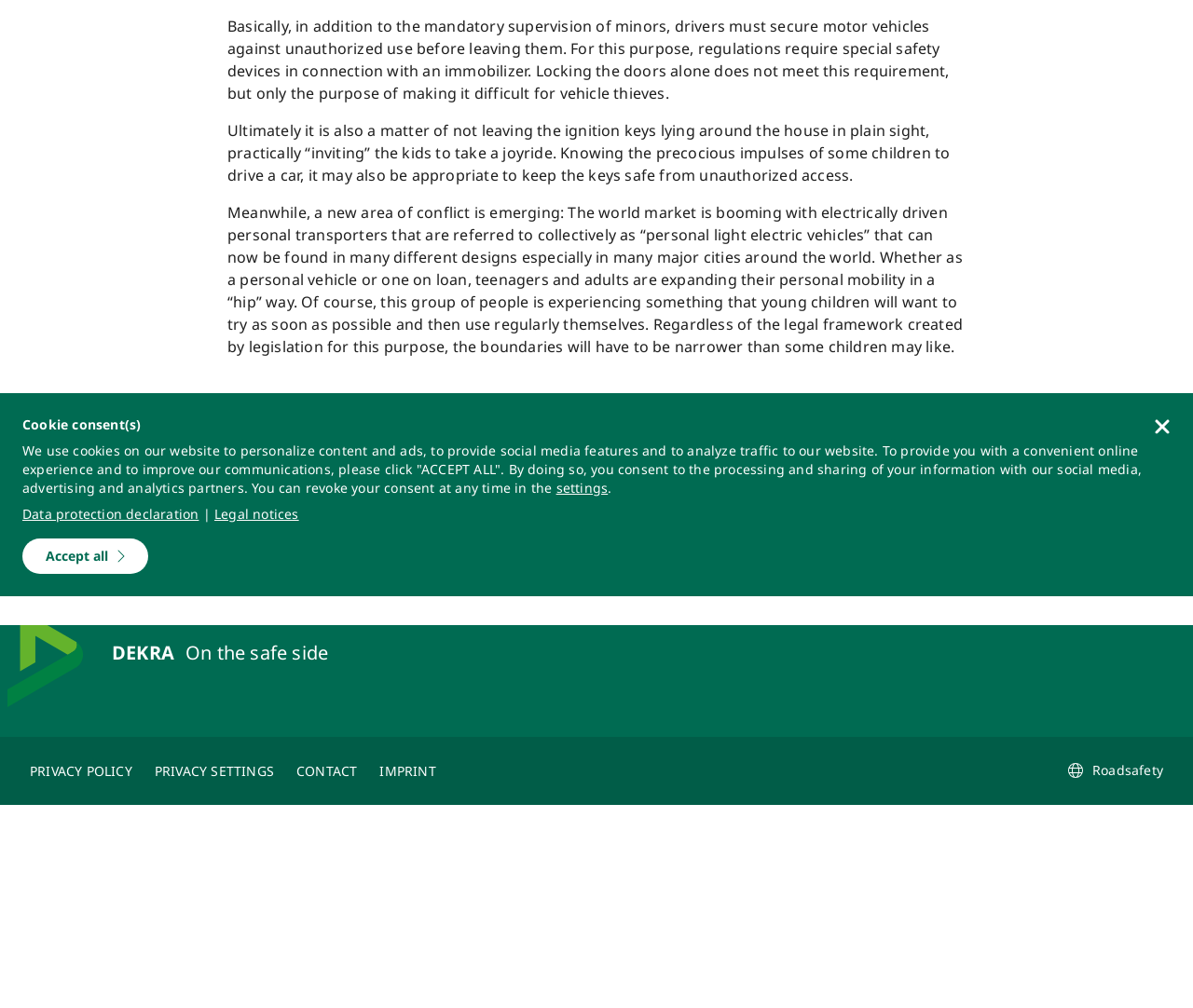Provide the bounding box coordinates, formatted as (top-left x, top-left y, bottom-right x, bottom-right y), with all values being floating point numbers between 0 and 1. Identify the bounding box of the UI element that matches the description: aria-label="Linkedin"

[0.05, 0.554, 0.066, 0.576]